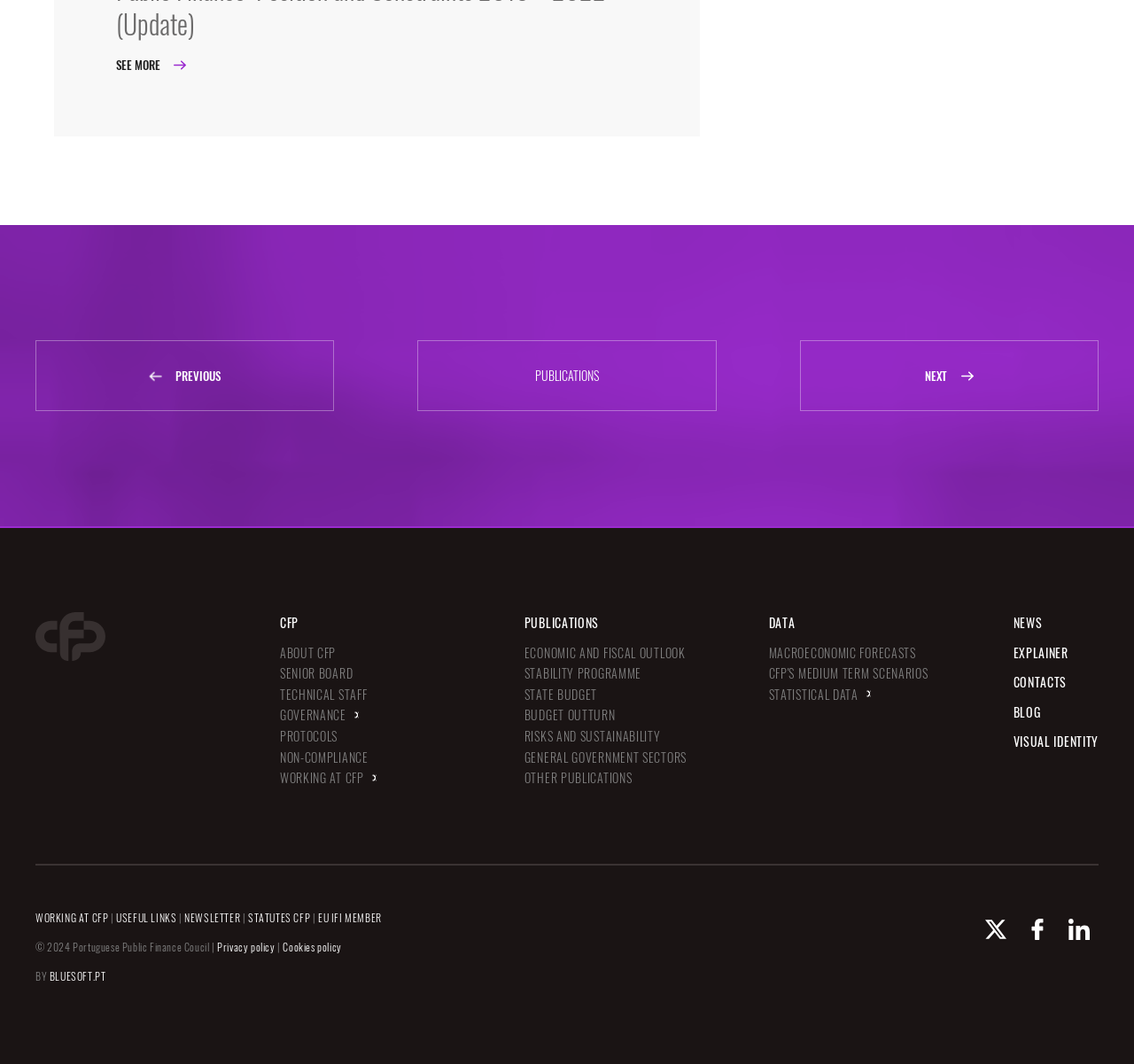Specify the bounding box coordinates of the area that needs to be clicked to achieve the following instruction: "Click on the 'PUBLICATIONS' link".

[0.368, 0.32, 0.632, 0.386]